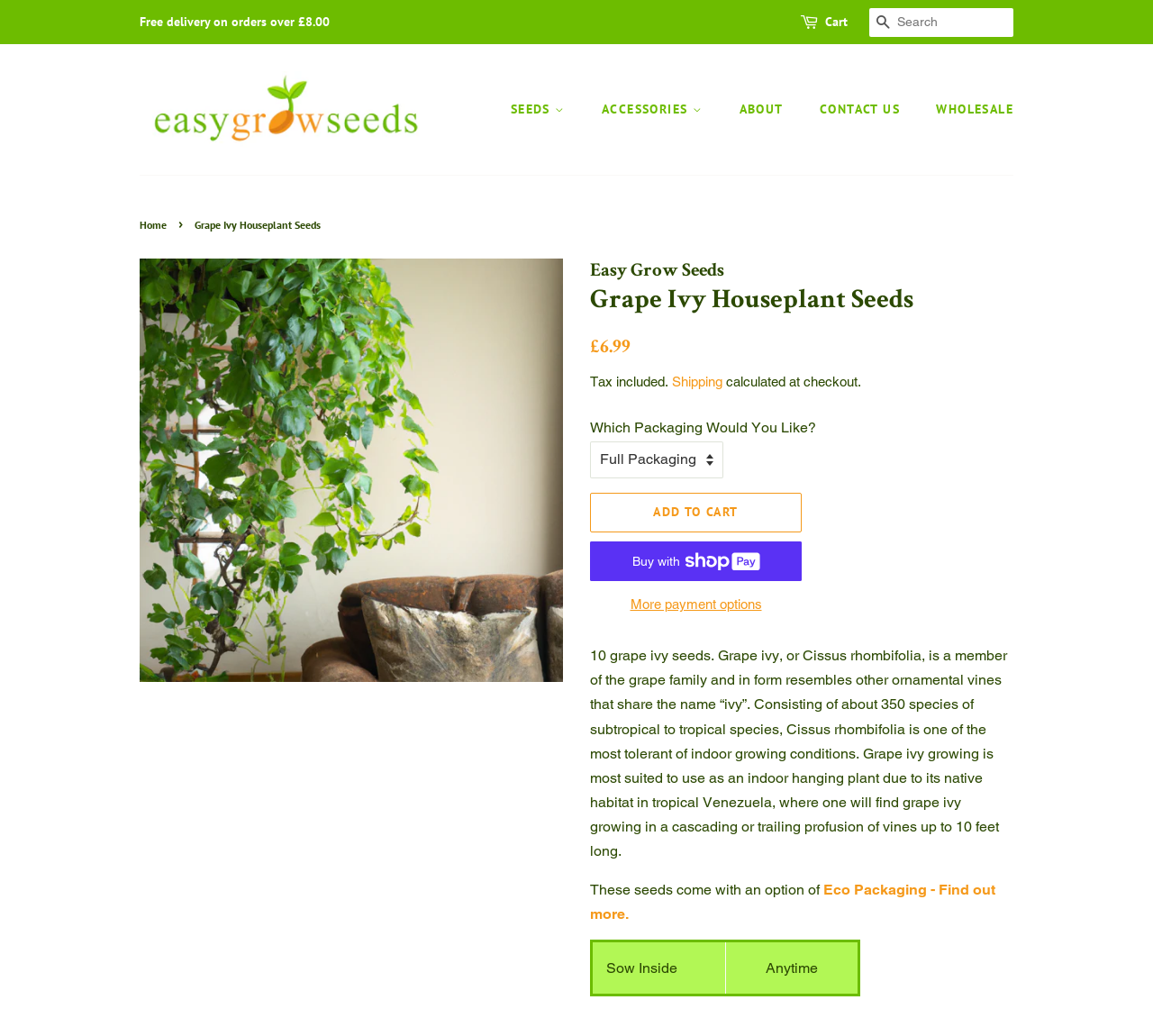Please identify the bounding box coordinates of the element that needs to be clicked to perform the following instruction: "Add to cart".

[0.512, 0.476, 0.695, 0.514]